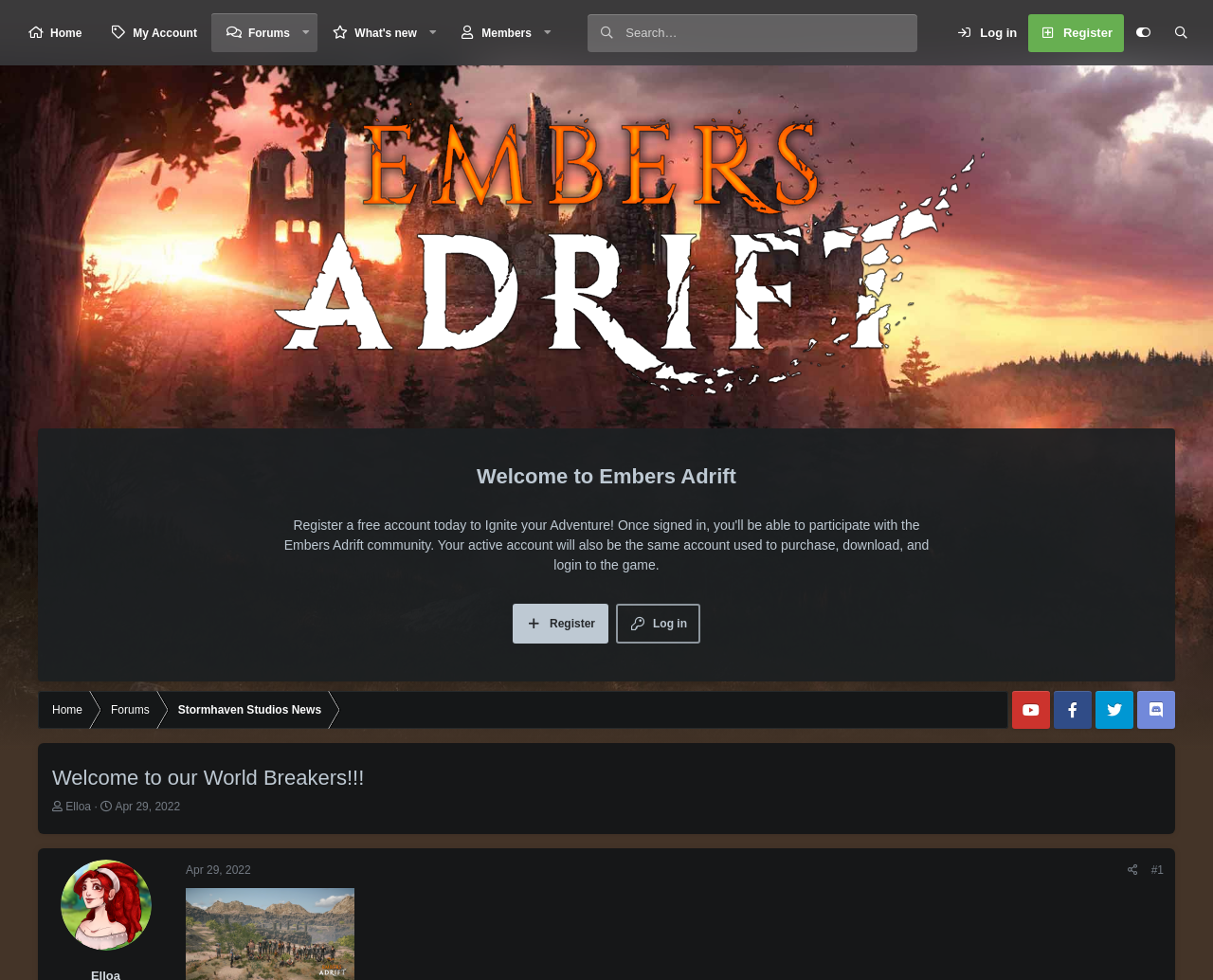Given the element description Celebrity, identify the bounding box coordinates for the UI element on the webpage screenshot. The format should be (top-left x, top-left y, bottom-right x, bottom-right y), with values between 0 and 1.

None